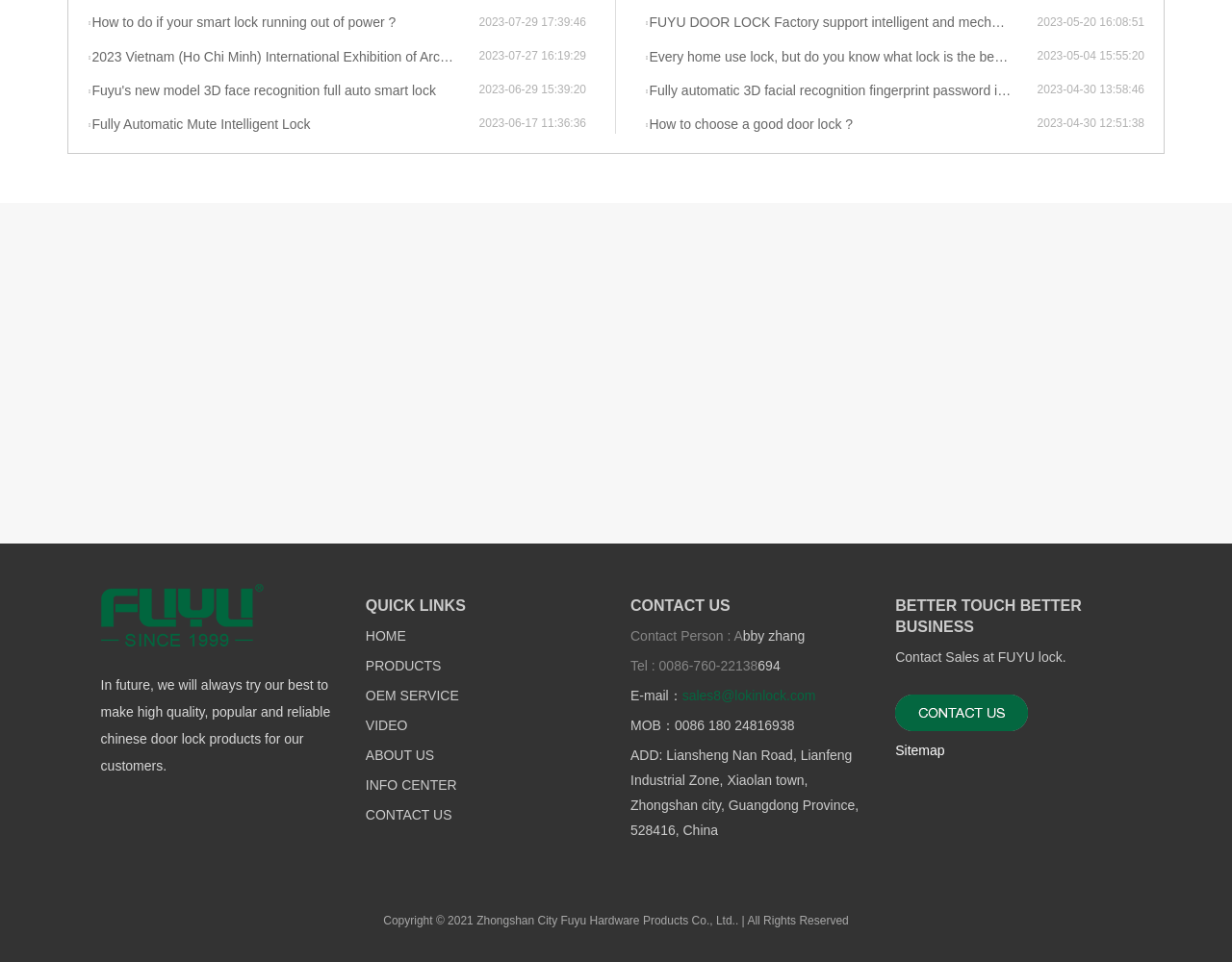Provide the bounding box for the UI element matching this description: "OEM SERVICE".

[0.297, 0.717, 0.372, 0.731]